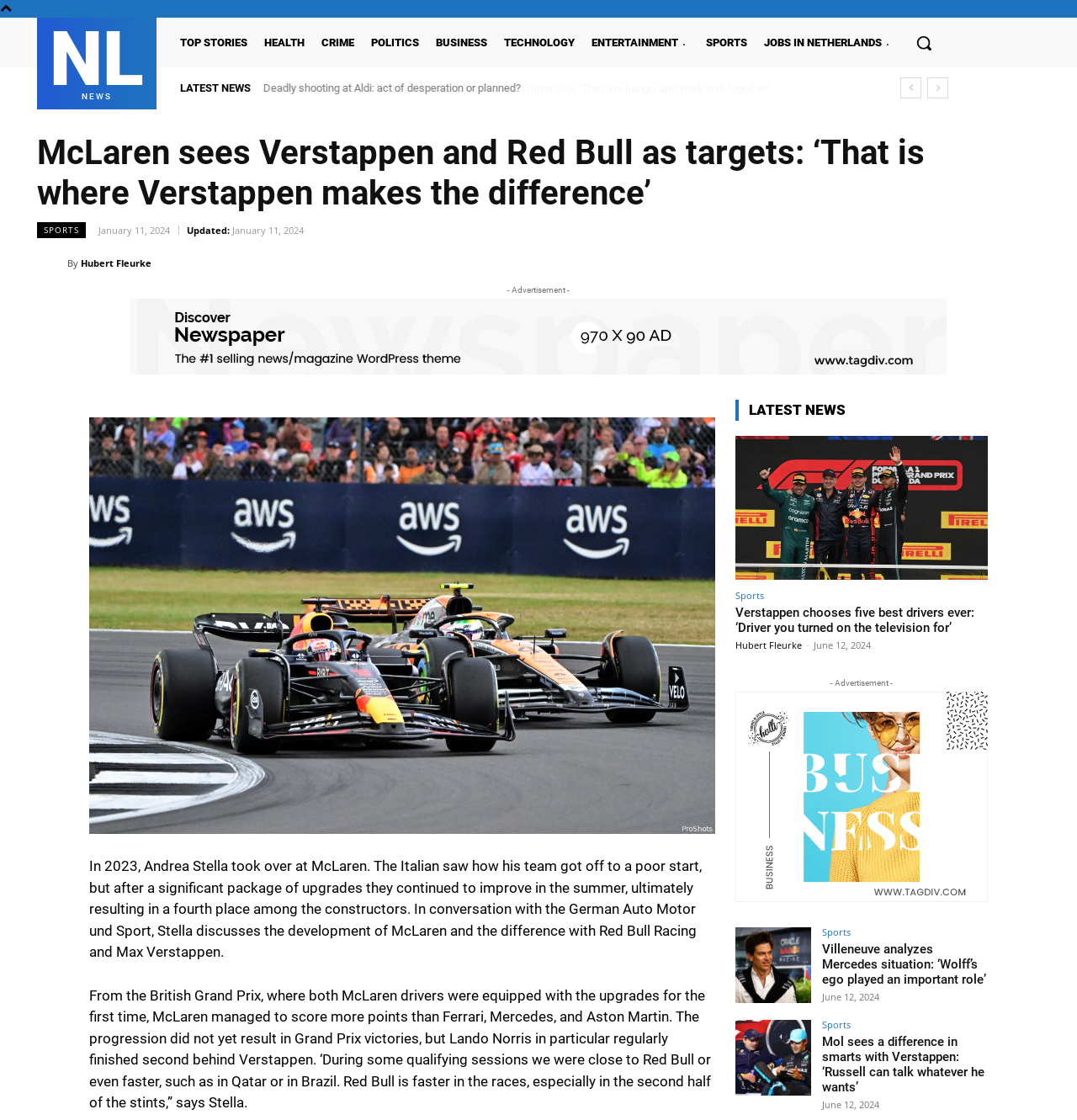What is the category of the news article?
Provide a comprehensive and detailed answer to the question.

I determined the category of the news article by looking at the links at the top of the webpage, which include 'TOP STORIES', 'HEALTH', 'CRIME', 'POLITICS', 'BUSINESS', 'TECHNOLOGY', 'ENTERTAINMENT', 'SPORTS', and 'JOBS IN NETHERLANDS'. The article's heading 'McLaren sees Verstappen and Red Bull as targets: ‘That is where Verstappen makes the difference’’ is categorized under 'SPORTS'.